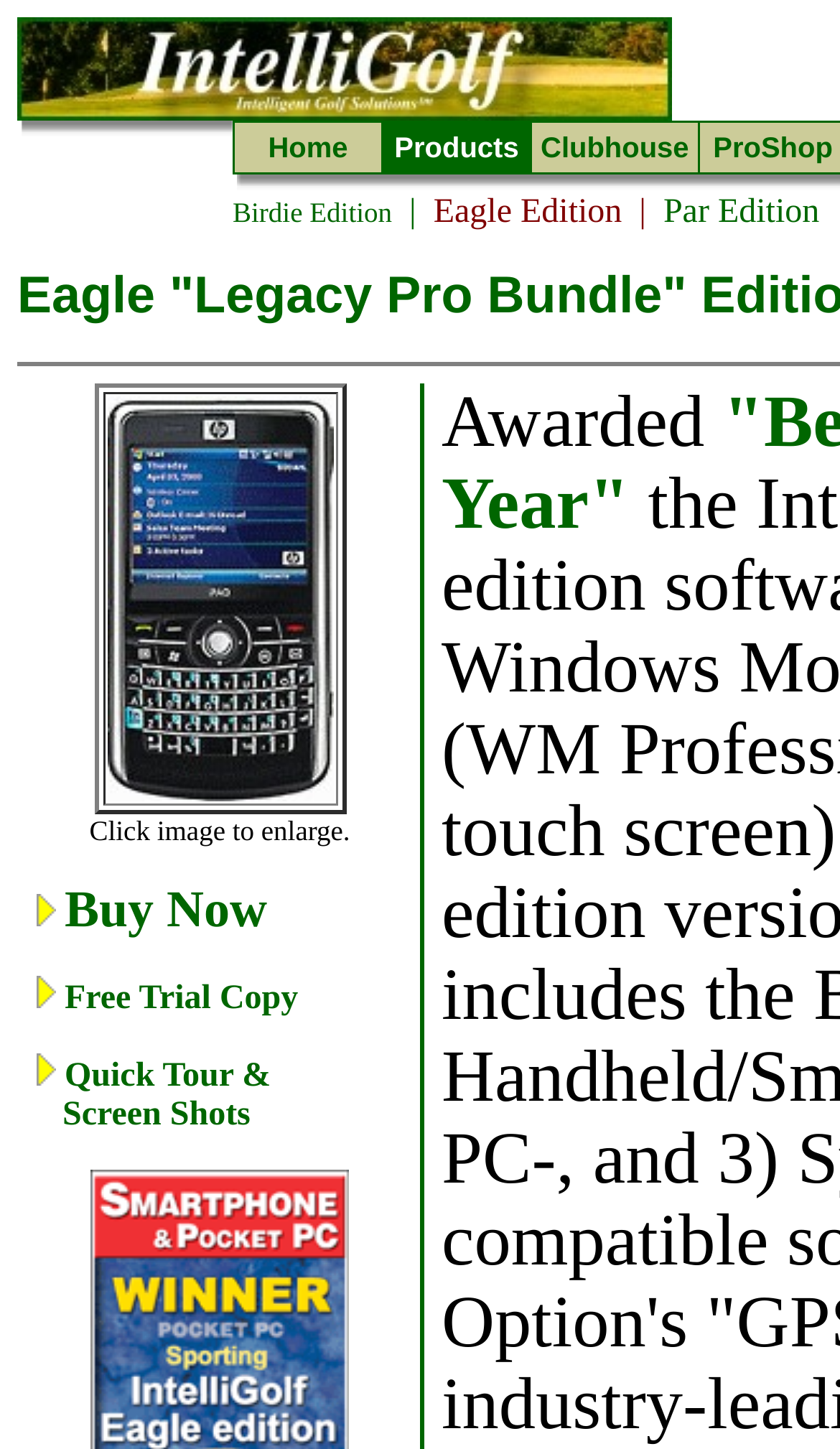Identify the bounding box coordinates for the element you need to click to achieve the following task: "Start Free Trial". The coordinates must be four float values ranging from 0 to 1, formatted as [left, top, right, bottom].

[0.077, 0.676, 0.355, 0.702]